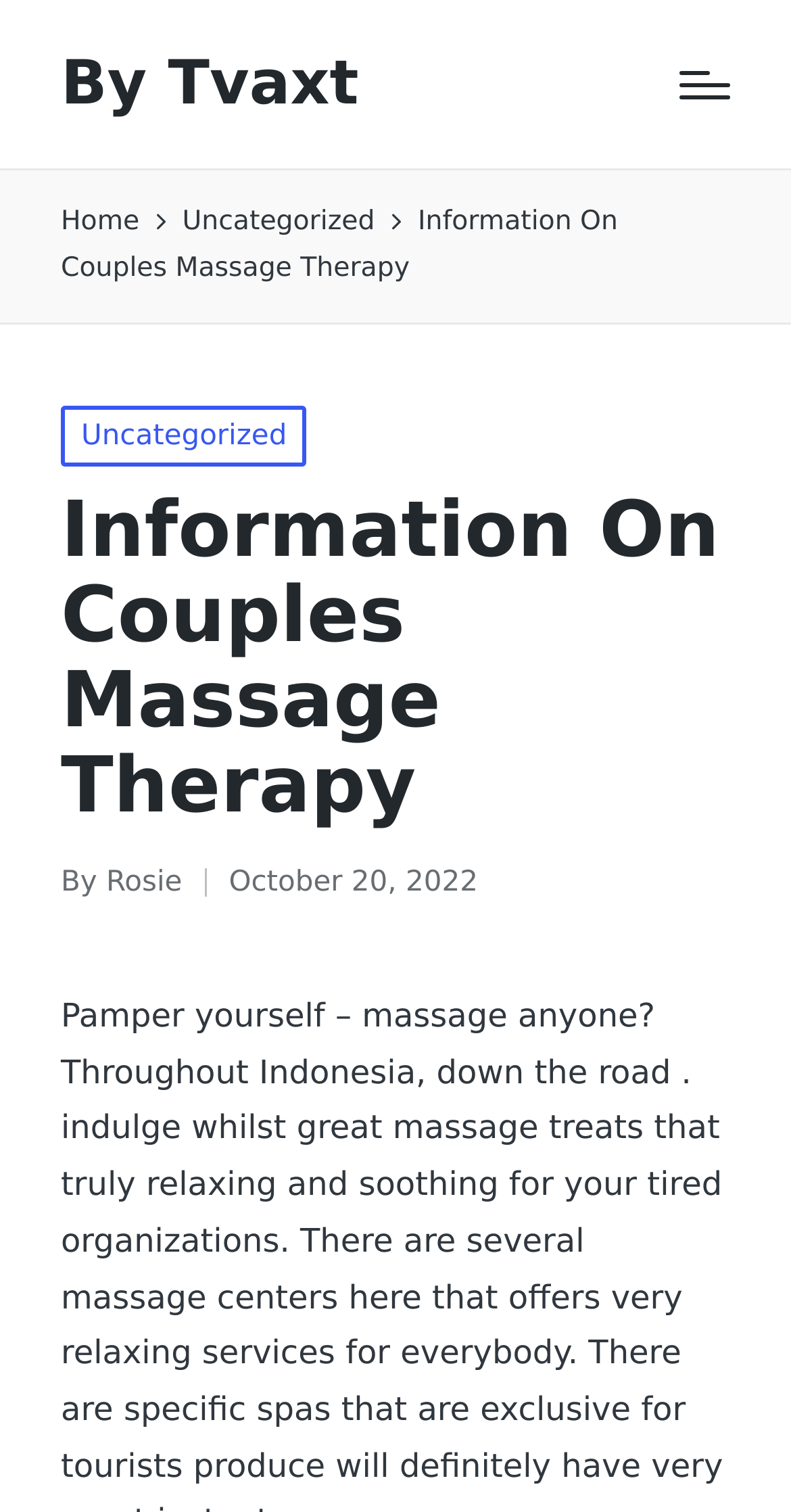Examine the image and give a thorough answer to the following question:
What is the author of the article?

I found the author's name by looking at the text 'Posted by' followed by the name 'Rosie' which is a link.